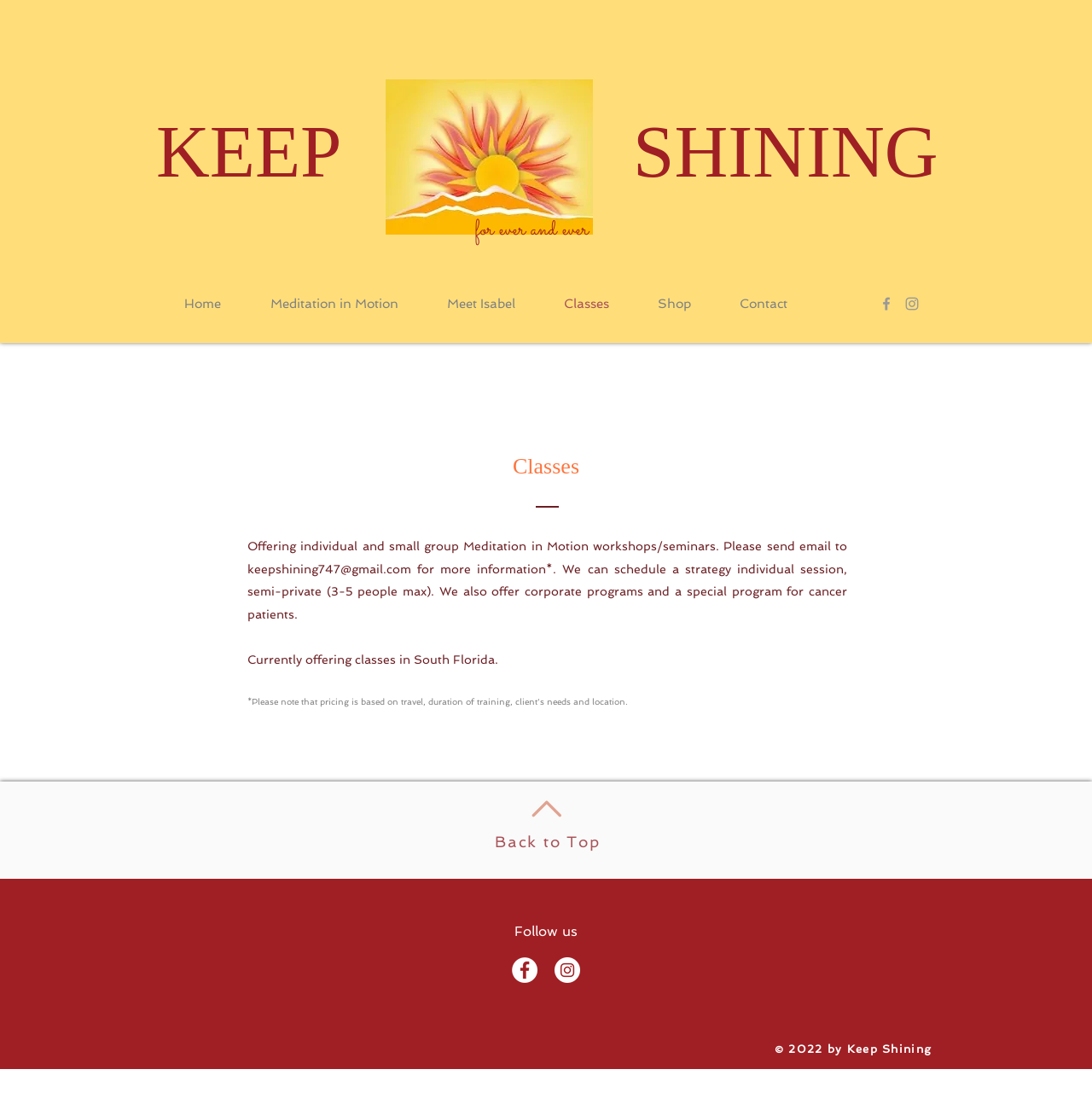Respond with a single word or phrase:
What is the location of the meditation classes?

South Florida